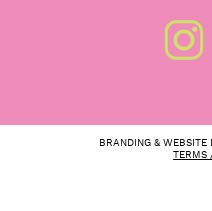Offer a detailed narrative of the scene depicted in the image.

The image features a vibrant pink background prominently displaying an Instagram logo, outlined in a bright yellow color, which adds a playful touch. Below the logo, there is a caption that reads "BRANDING & WEBSITE DESIGN BY NICOLE NIXON," suggesting a connection to branding services offered by Nicole Nixon. The bottom right corner includes "TERMS / PRIVACY," indicating important links related to the site’s policies. The overall design is eye-catching, blending modern aesthetics with essential information.